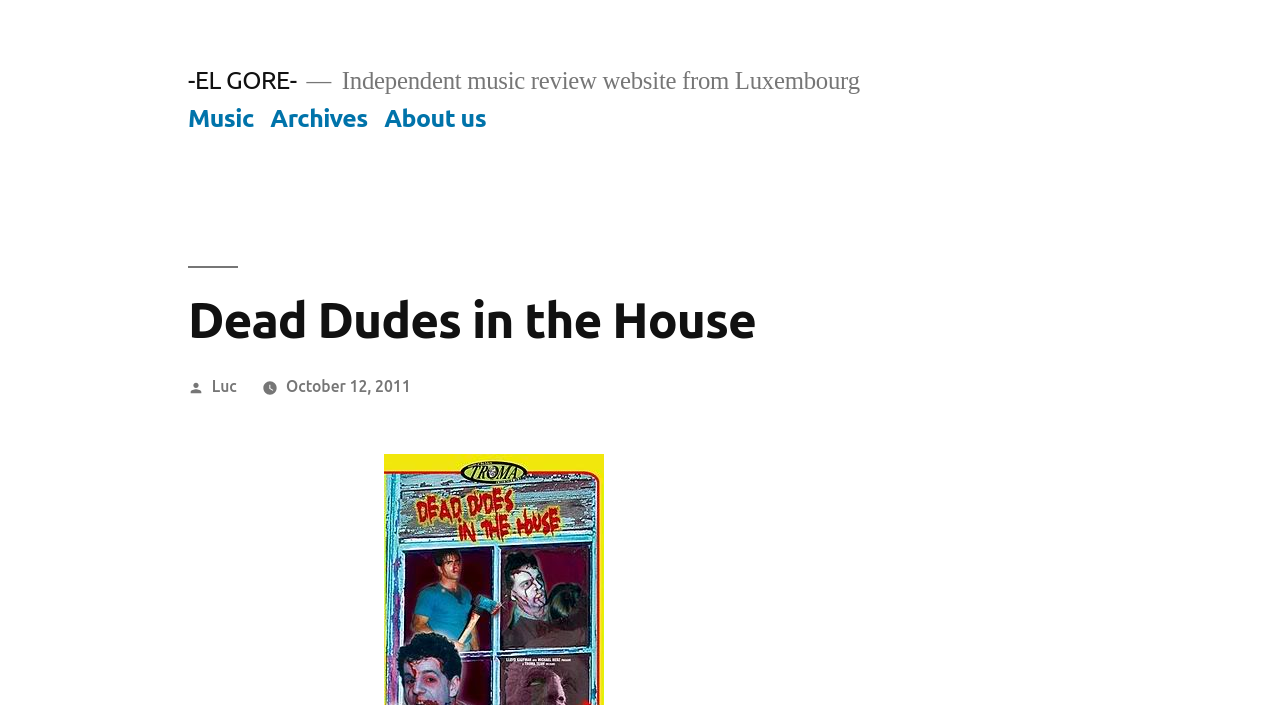What type of website is this?
Look at the image and construct a detailed response to the question.

This question can be answered by looking at the StaticText element 'Independent music review website from Luxembourg' which provides a brief description of the website's purpose.